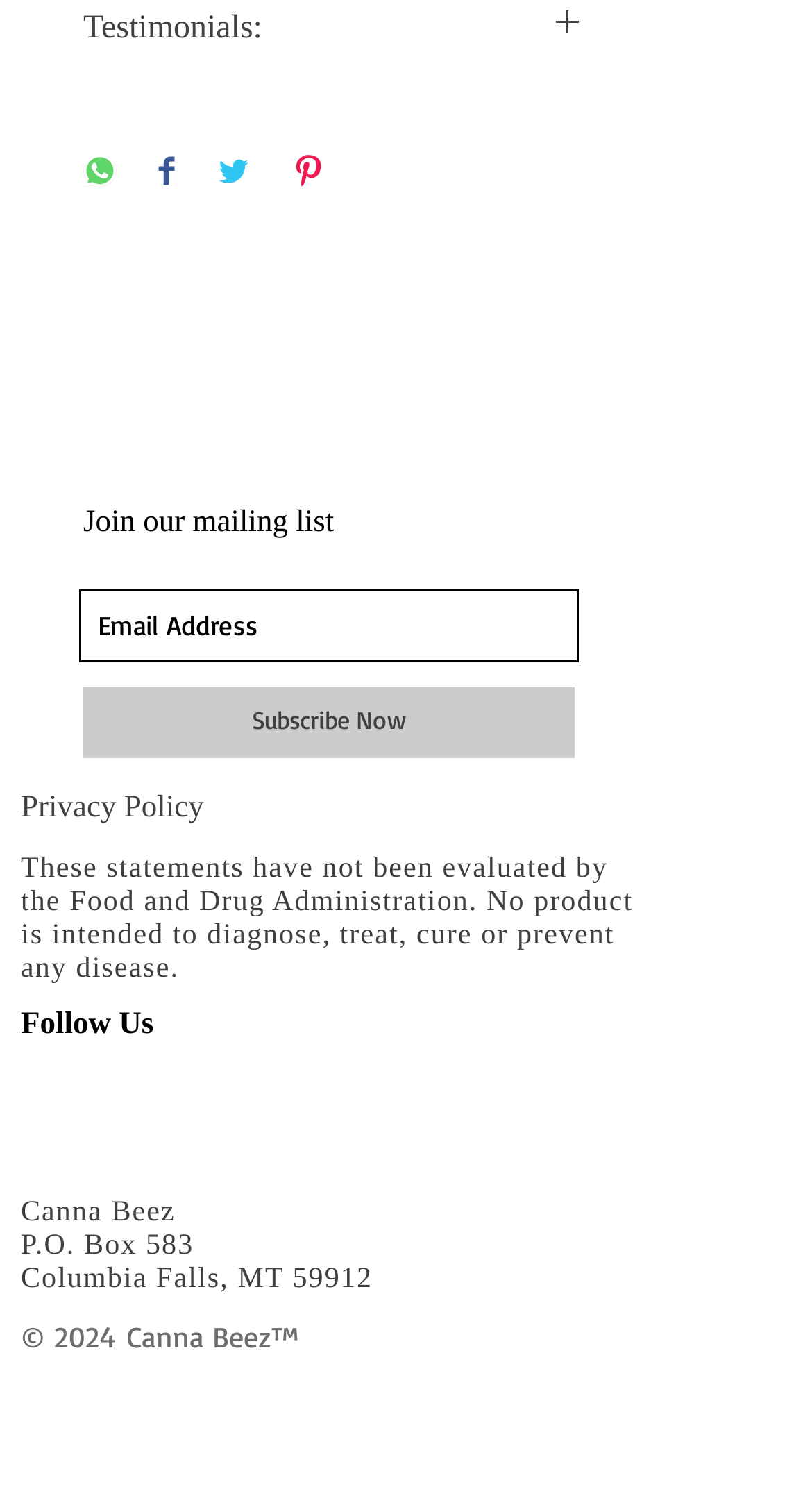What is the purpose of the 'Subscribe Now' button?
Please provide a detailed and thorough answer to the question.

The 'Subscribe Now' button is located below the 'Email Address' textbox, which suggests that it is used to submit the email address to join the mailing list. The button is also part of the 'Slideshow' region, which may contain promotional content, further supporting the idea that it is used to join the mailing list.